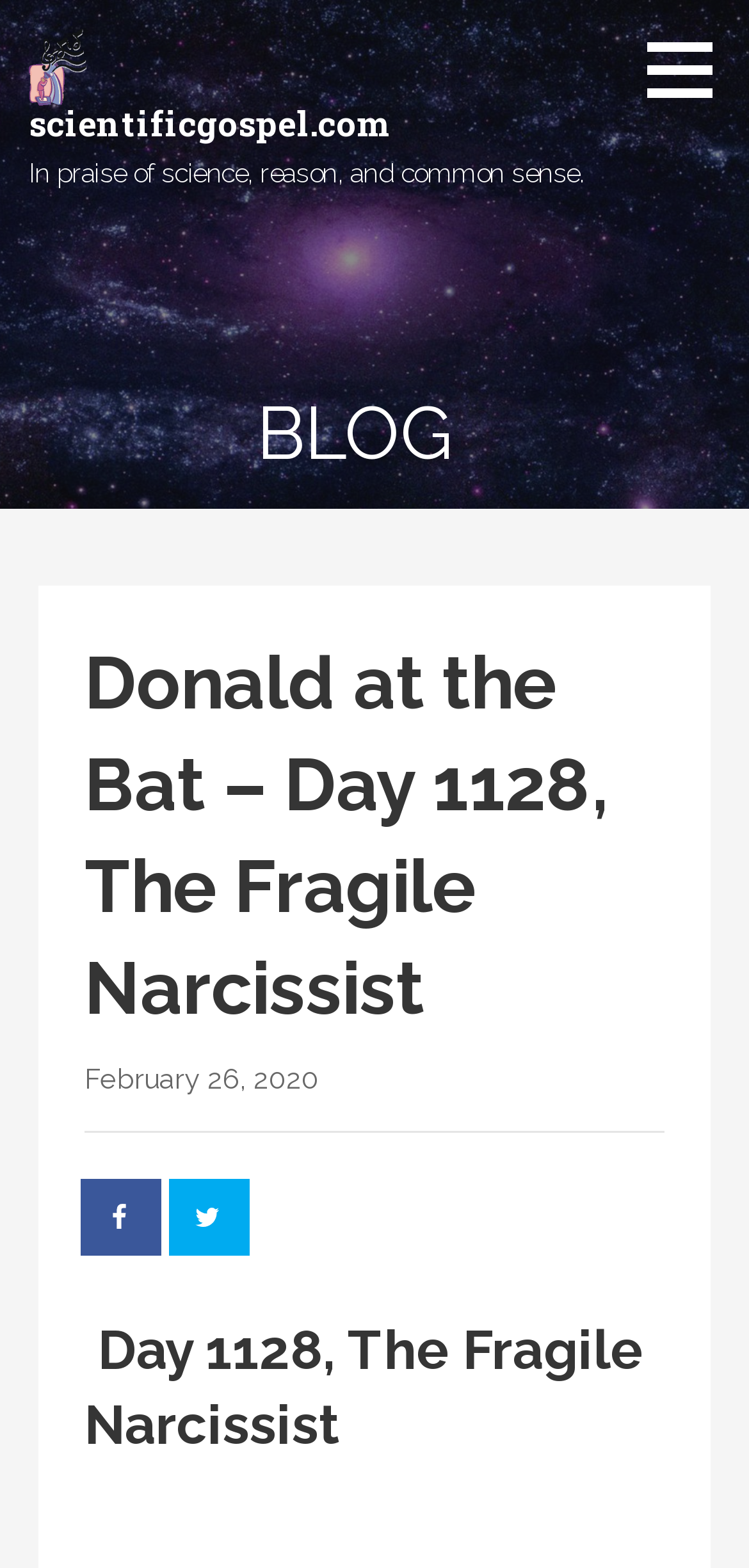Identify the bounding box of the UI element described as follows: "parent_node: scientificgospel.com". Provide the coordinates as four float numbers in the range of 0 to 1 [left, top, right, bottom].

[0.038, 0.03, 0.116, 0.053]